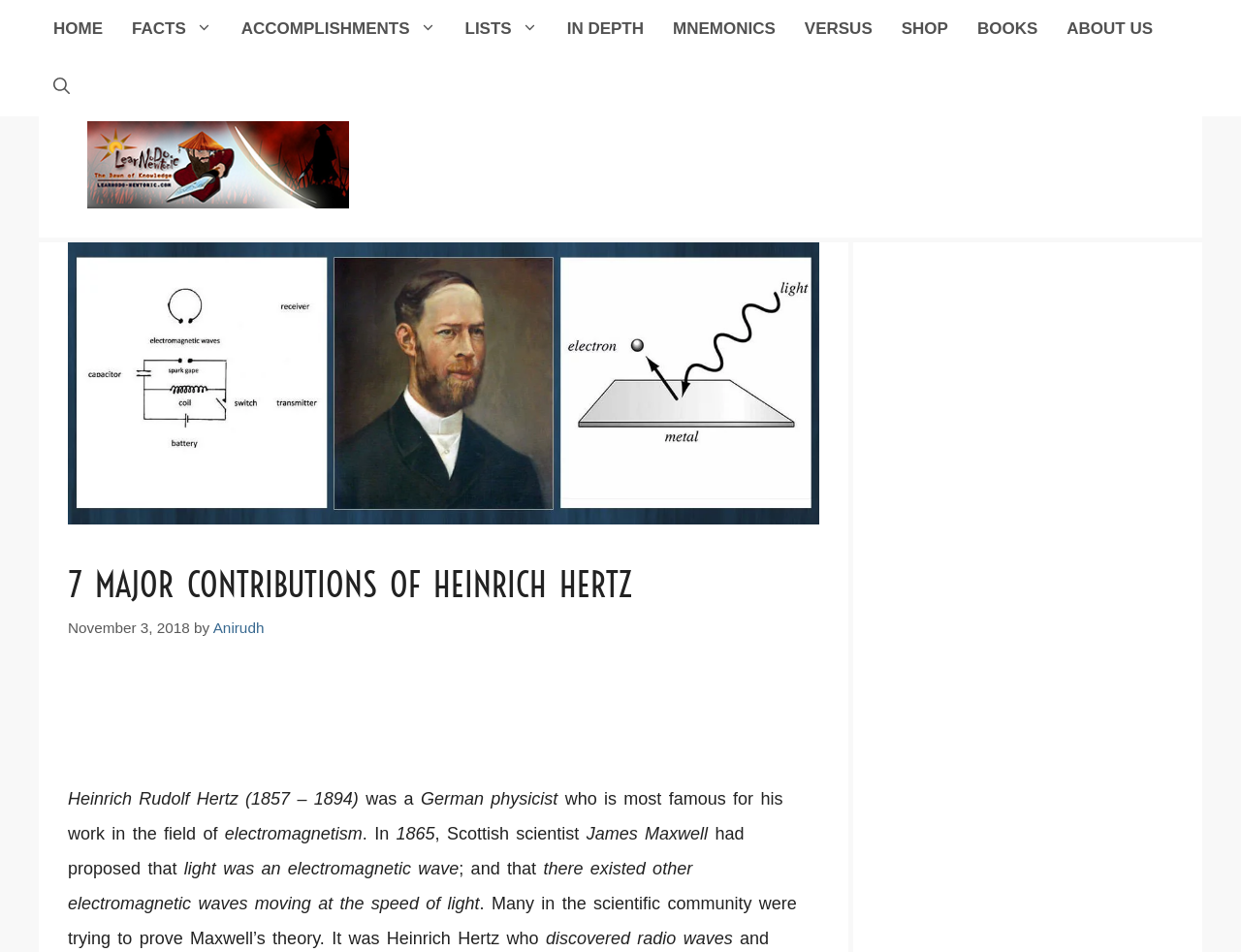Identify the bounding box coordinates of the region I need to click to complete this instruction: "Search for something".

None